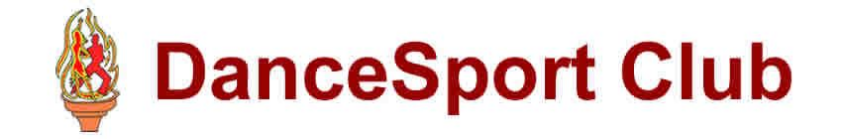Give a thorough caption of the image, focusing on all visible elements.

The image features the logo of the DanceSport Club, prominently displaying the club's name in bold red letters. Accompanying the text is a decorative emblem that includes a torch topped with stylized figures in motion, symbolizing dance and vitality. This logo reflects the club's focus on promoting the art of dance and its benefits. Located at the top of the webpage, it connects visitors to the club's offerings, encouraging them to explore classes and events aimed at enhancing physical health through dance. The design encapsulates a spirit of energy and movement, inviting individuals of all ages to engage with the art of dancing.